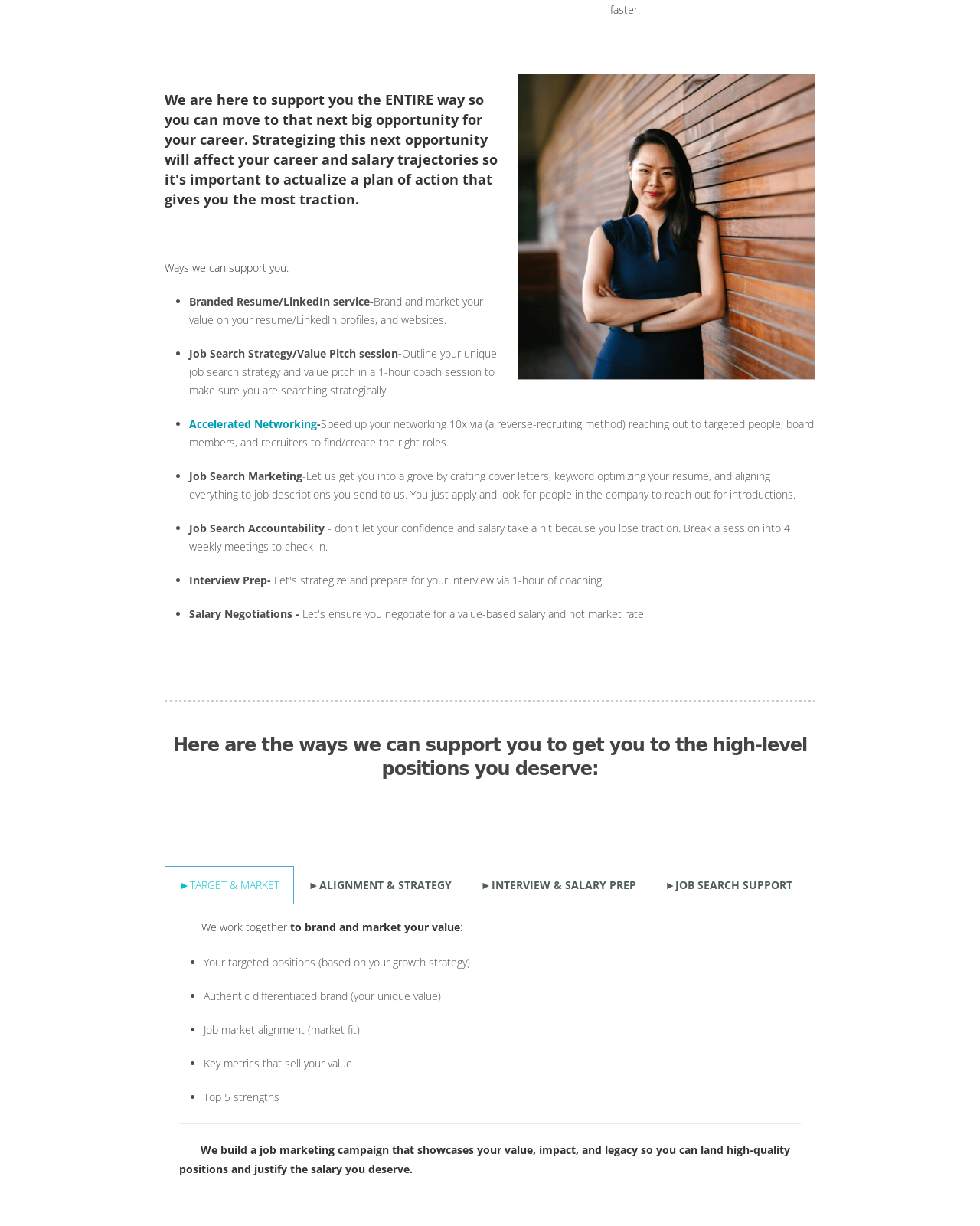Locate the bounding box coordinates of the UI element described by: "►ALIGNMENT & STRATEGY". The bounding box coordinates should consist of four float numbers between 0 and 1, i.e., [left, top, right, bottom].

[0.3, 0.707, 0.476, 0.737]